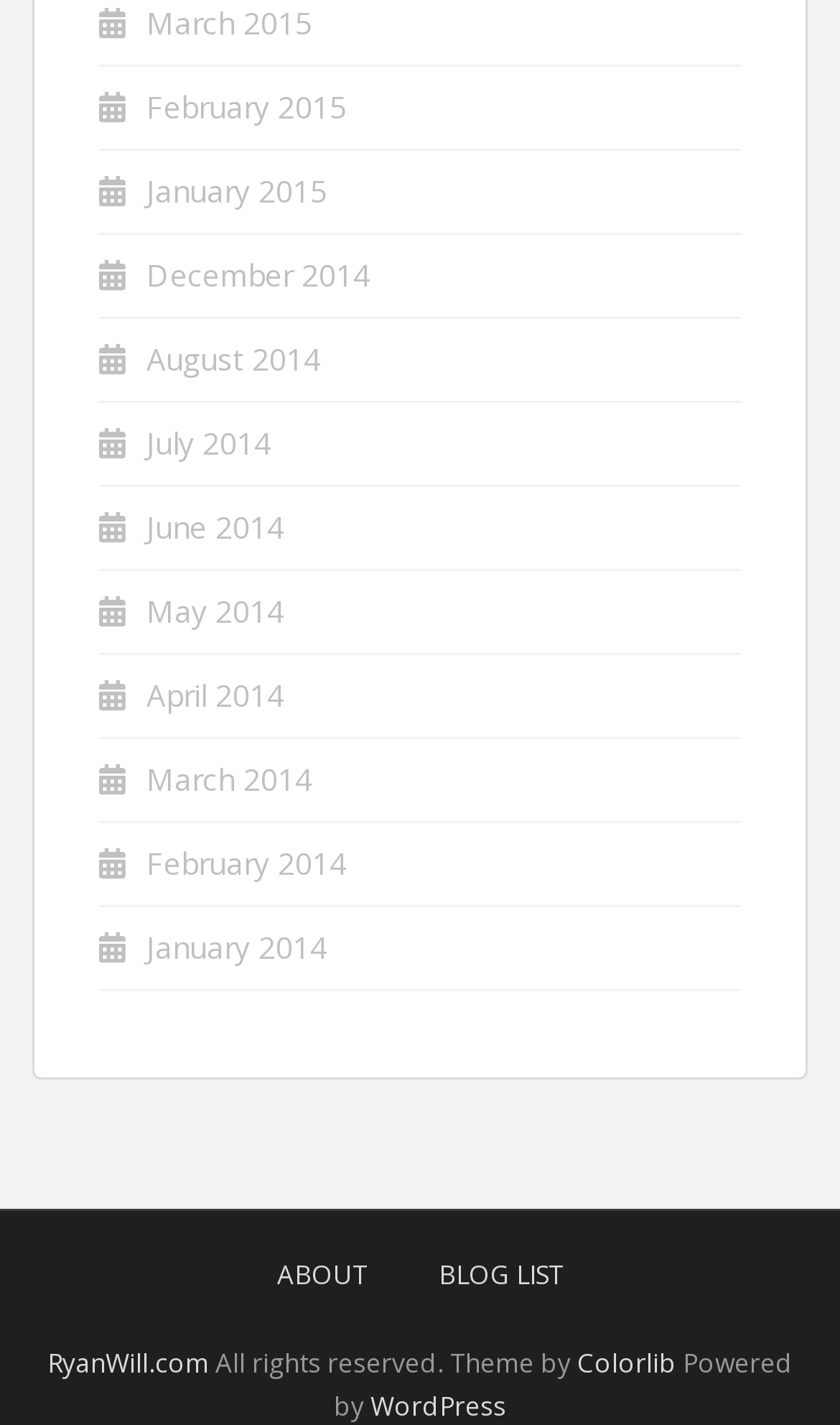Answer the question below with a single word or a brief phrase: 
What is the copyright notice?

All rights reserved